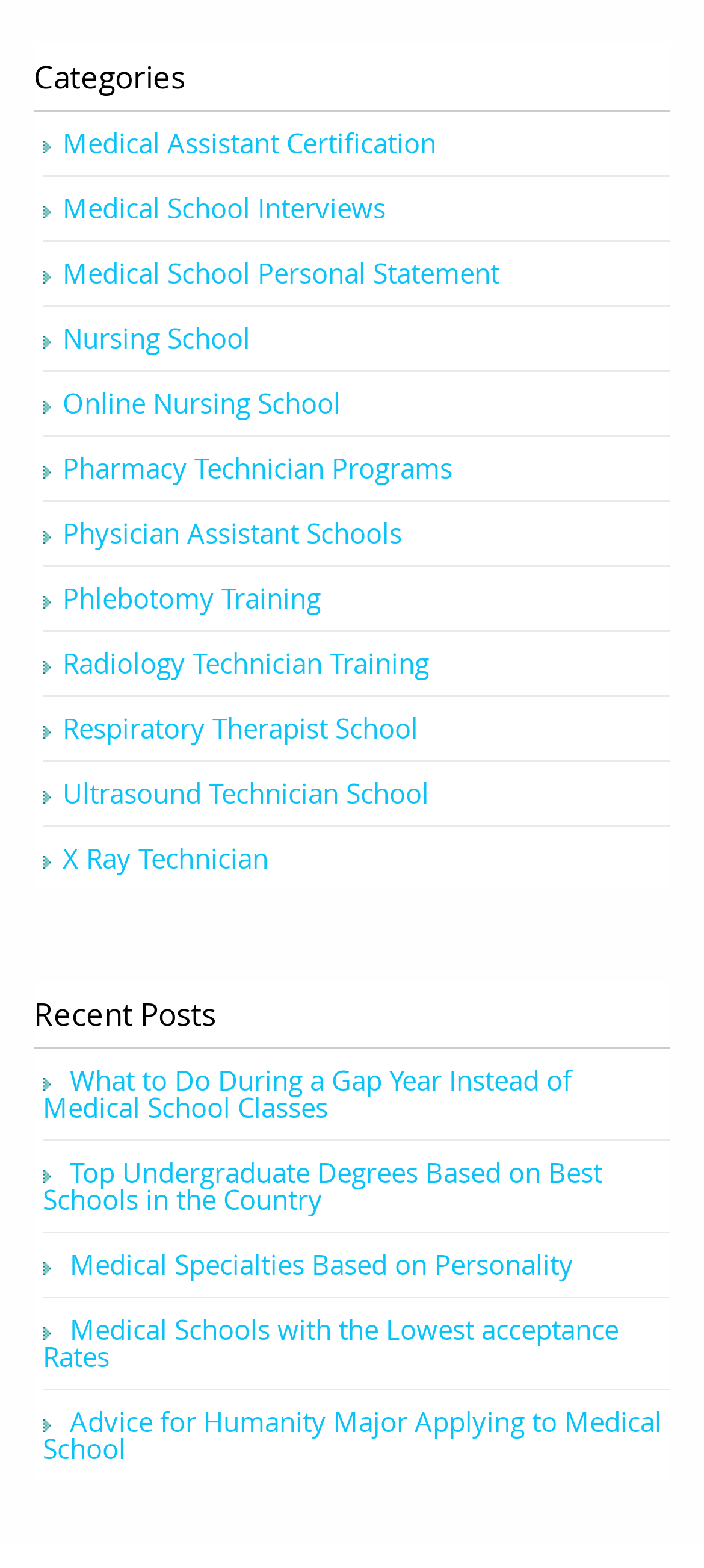Determine the bounding box coordinates for the area that should be clicked to carry out the following instruction: "View Recent Posts".

[0.048, 0.626, 0.952, 0.67]